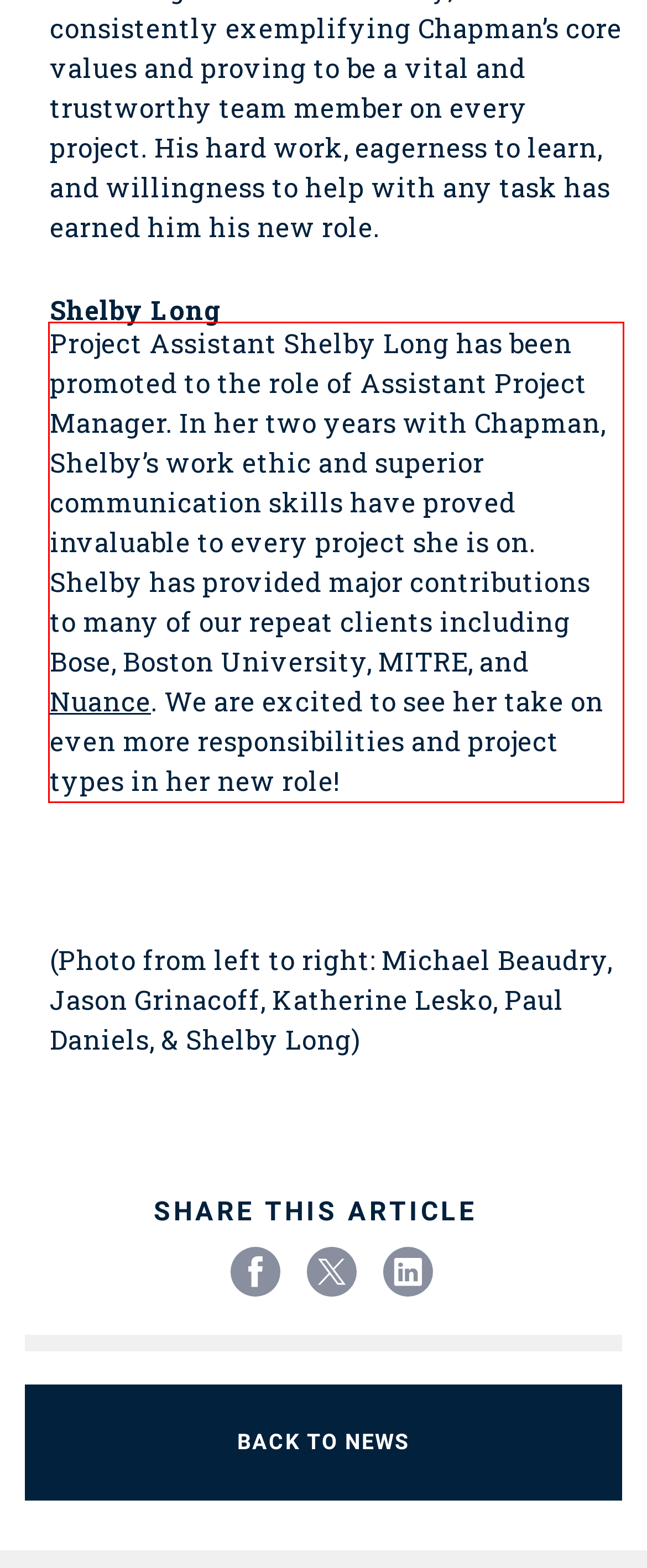Using the provided screenshot, read and generate the text content within the red-bordered area.

Project Assistant Shelby Long has been promoted to the role of Assistant Project Manager. In her two years with Chapman, Shelby’s work ethic and superior communication skills have proved invaluable to every project she is on. Shelby has provided major contributions to many of our repeat clients including Bose, Boston University, MITRE, and Nuance. We are excited to see her take on even more responsibilities and project types in her new role!